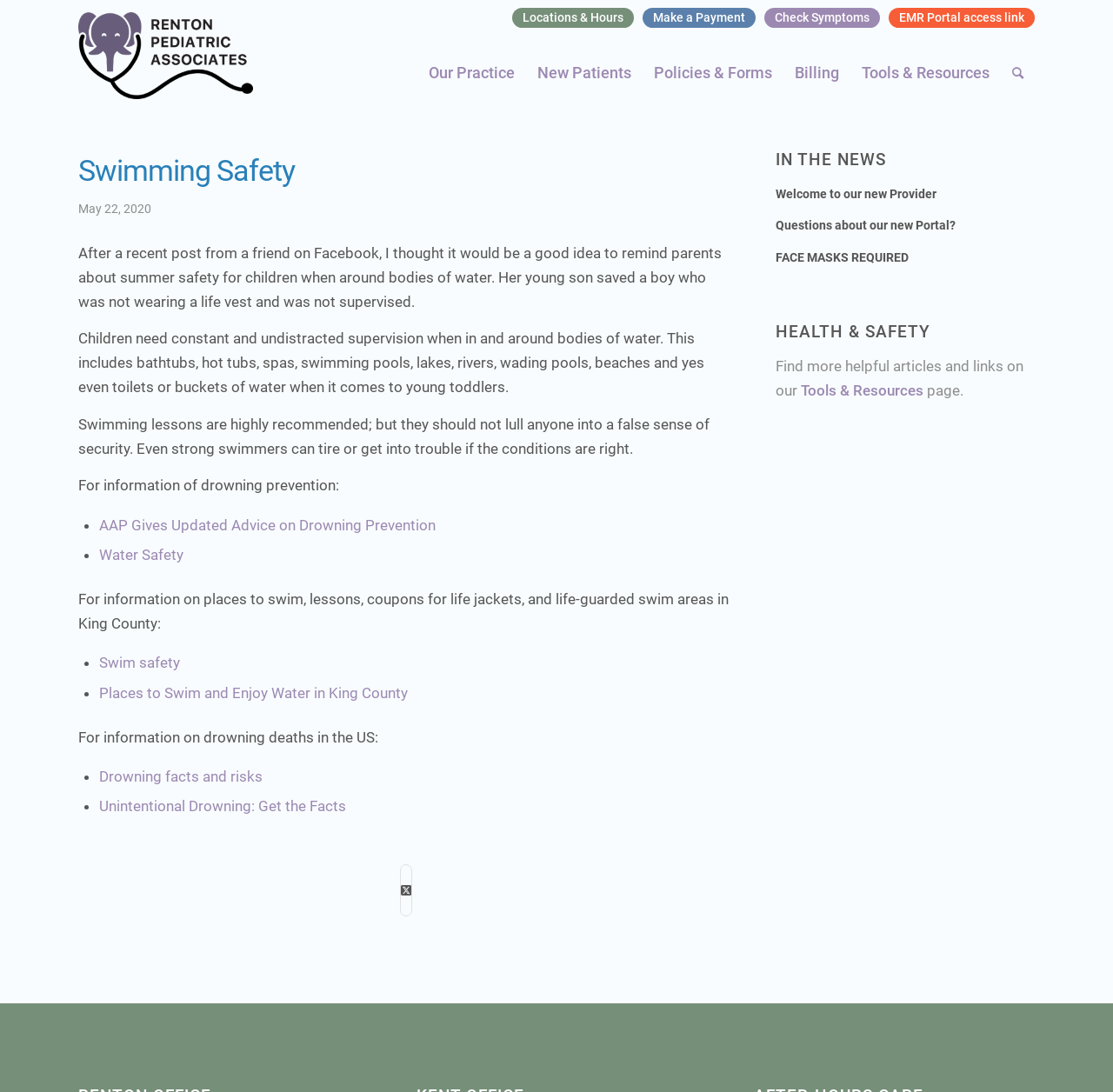Produce an extensive caption that describes everything on the webpage.

The webpage is about swimming safety, specifically for children, and is provided by Renton Pediatric Associates. At the top of the page, there is a menu with several options, including "Locations & Hours", "Make a Payment", "Check Symptoms", and "EMR Portal access link". Below the menu, there is a logo of Renton Pediatric Associates, which is an image with a link to the homepage.

The main content of the page is an article about summer safety for children when around bodies of water. The article starts with a brief introduction, followed by several paragraphs of text discussing the importance of constant supervision, swimming lessons, and drowning prevention. There are also several links to external resources, including the American Academy of Pediatrics, for more information on drowning prevention and water safety.

To the right of the main content, there is a complementary section with several links to news articles and health and safety resources. The section is headed by "IN THE NEWS" and includes links to articles about new providers, portal questions, and face masks required. Below this section, there is another heading "HEALTH & SAFETY" with a link to the "Tools & Resources" page.

Throughout the page, there are several links and menu items that allow users to navigate to different parts of the website. The overall layout is organized, with clear headings and concise text, making it easy to read and understand.